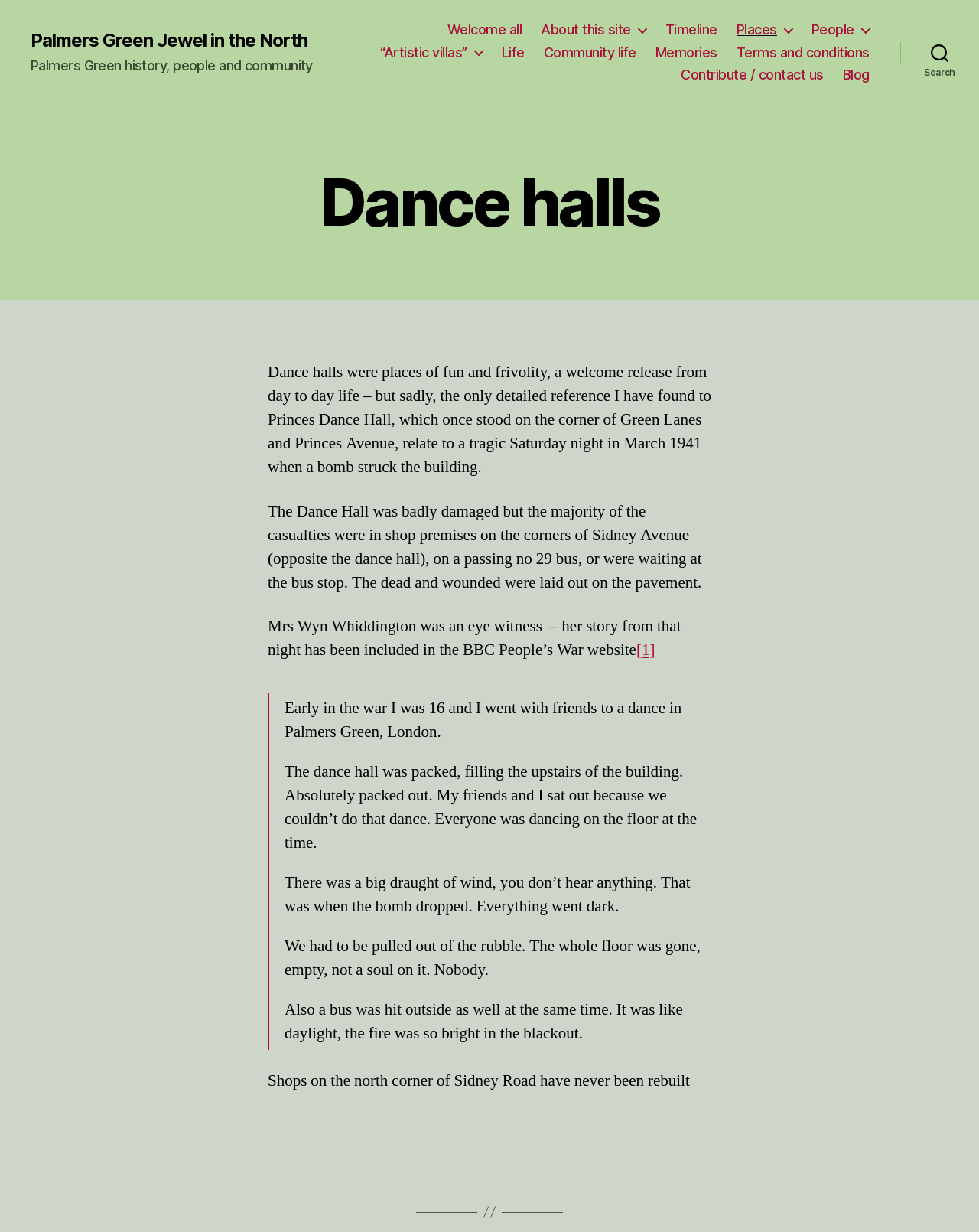What happened to the Dance Hall in March 1941?
From the image, respond using a single word or phrase.

a bomb struck the building